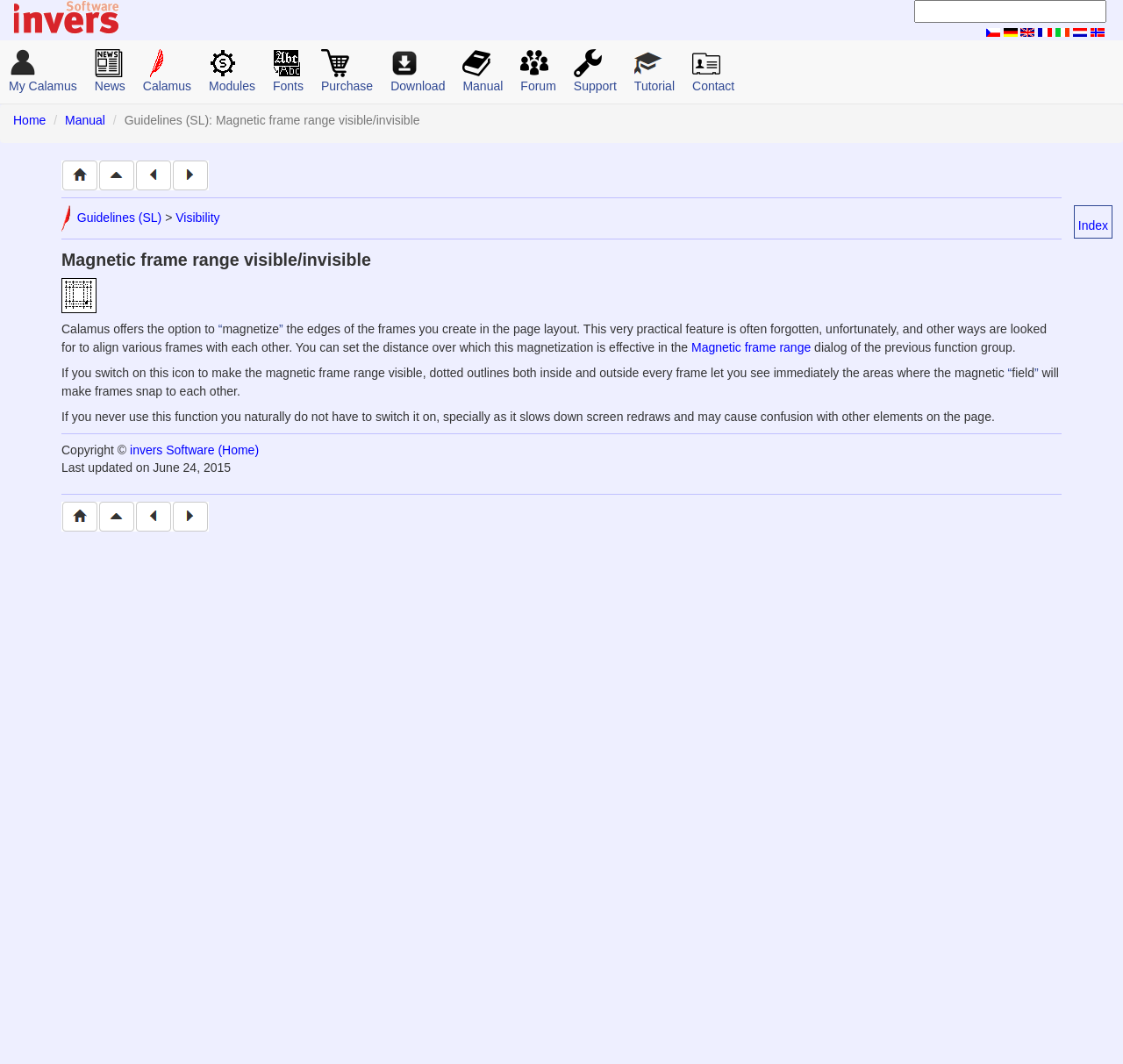Please specify the bounding box coordinates of the clickable region necessary for completing the following instruction: "learn about the team". The coordinates must consist of four float numbers between 0 and 1, i.e., [left, top, right, bottom].

None